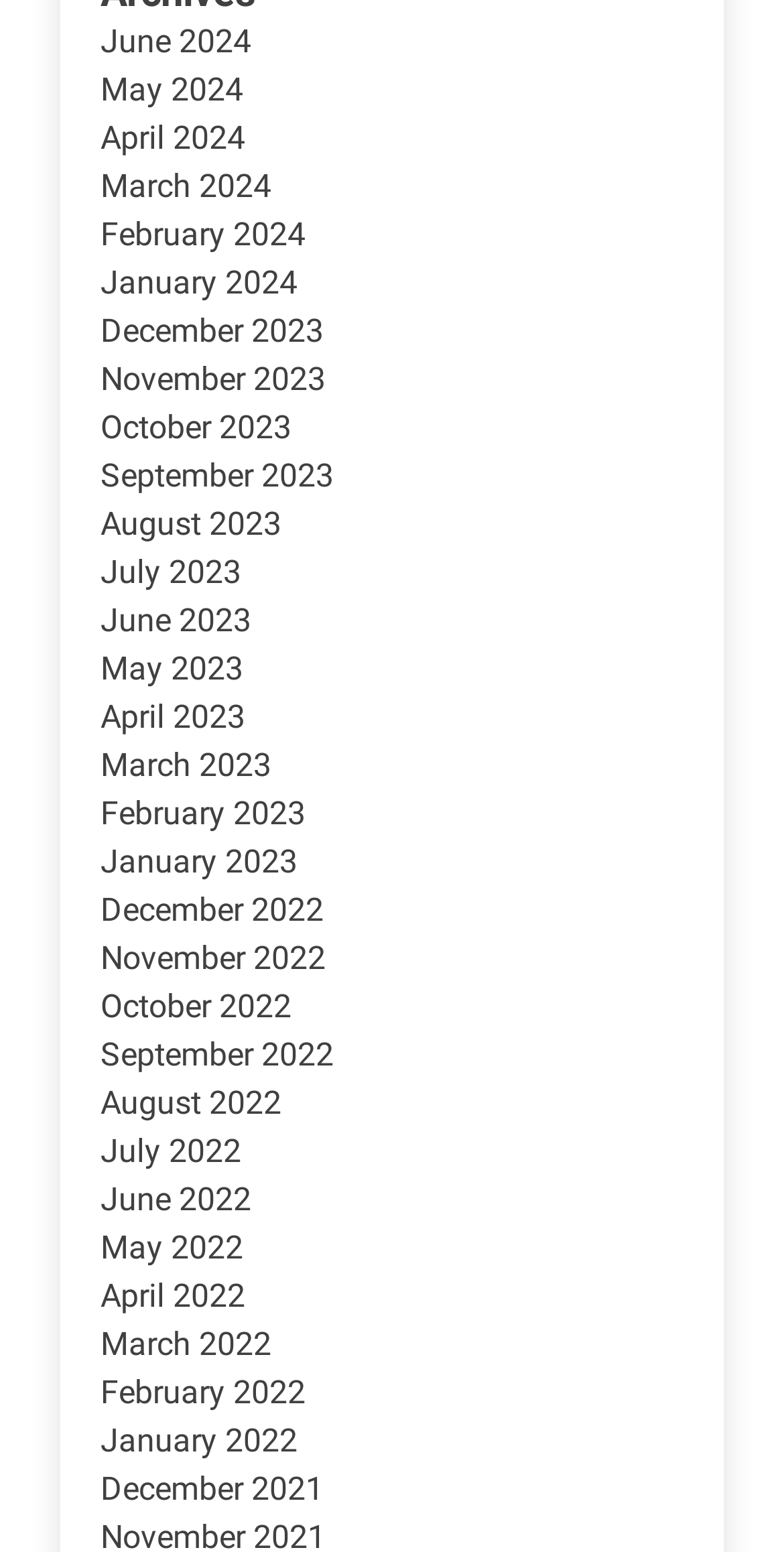Please determine the bounding box coordinates, formatted as (top-left x, top-left y, bottom-right x, bottom-right y), with all values as floating point numbers between 0 and 1. Identify the bounding box of the region described as: October 2022

[0.128, 0.636, 0.372, 0.66]